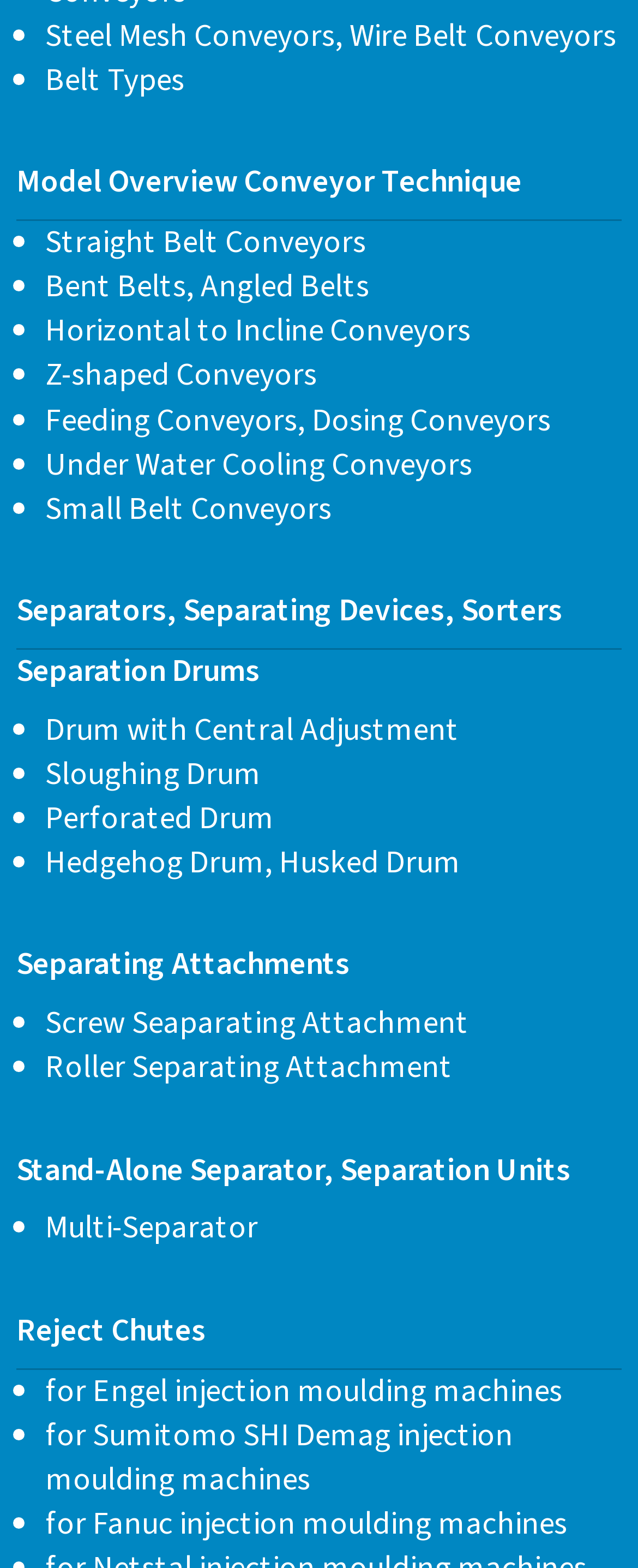Identify the bounding box coordinates of the specific part of the webpage to click to complete this instruction: "Go to Straight Belt Conveyors".

[0.071, 0.14, 0.573, 0.169]